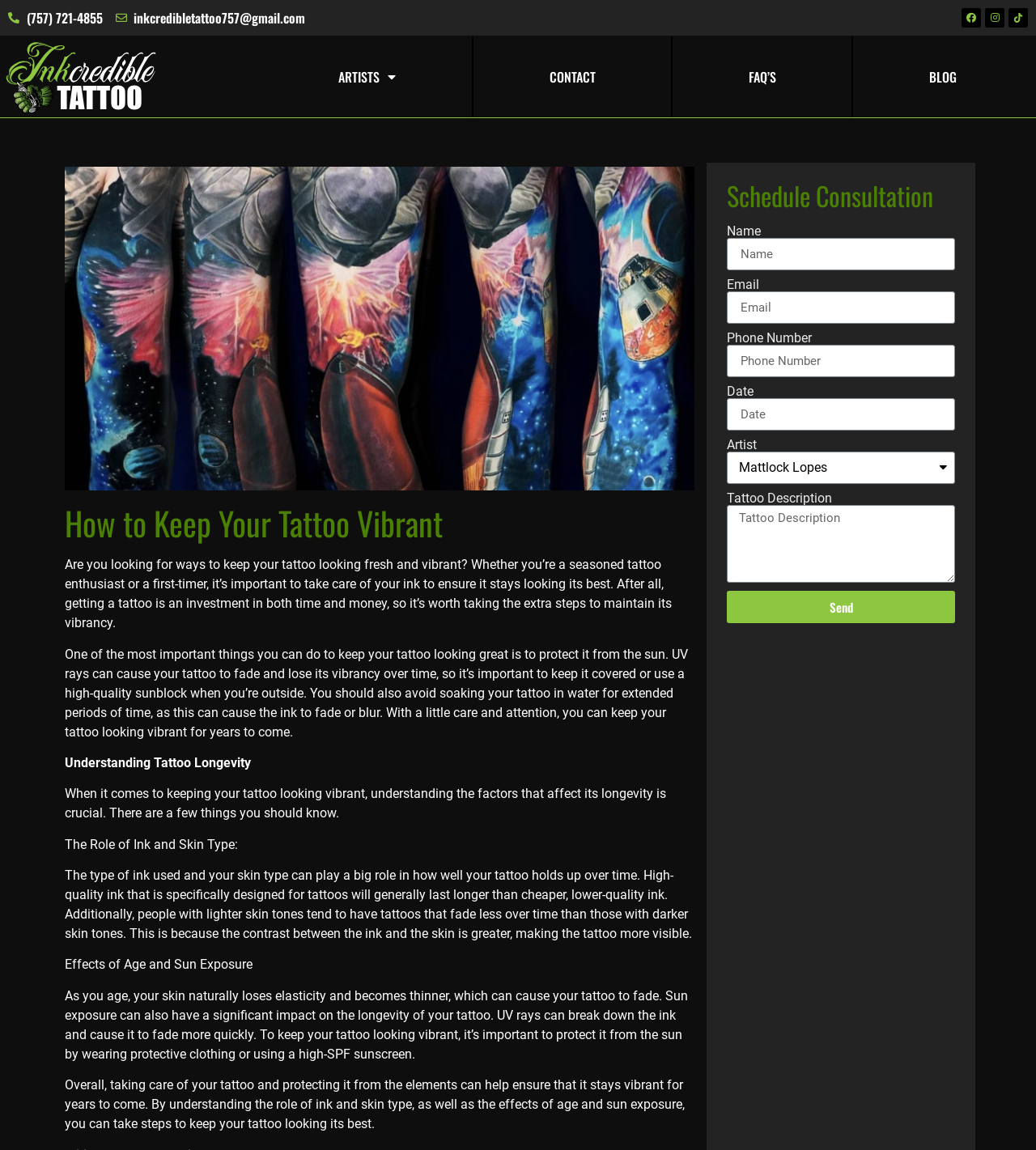Use a single word or phrase to respond to the question:
What social media platforms does the tattoo studio have?

Facebook and Instagram